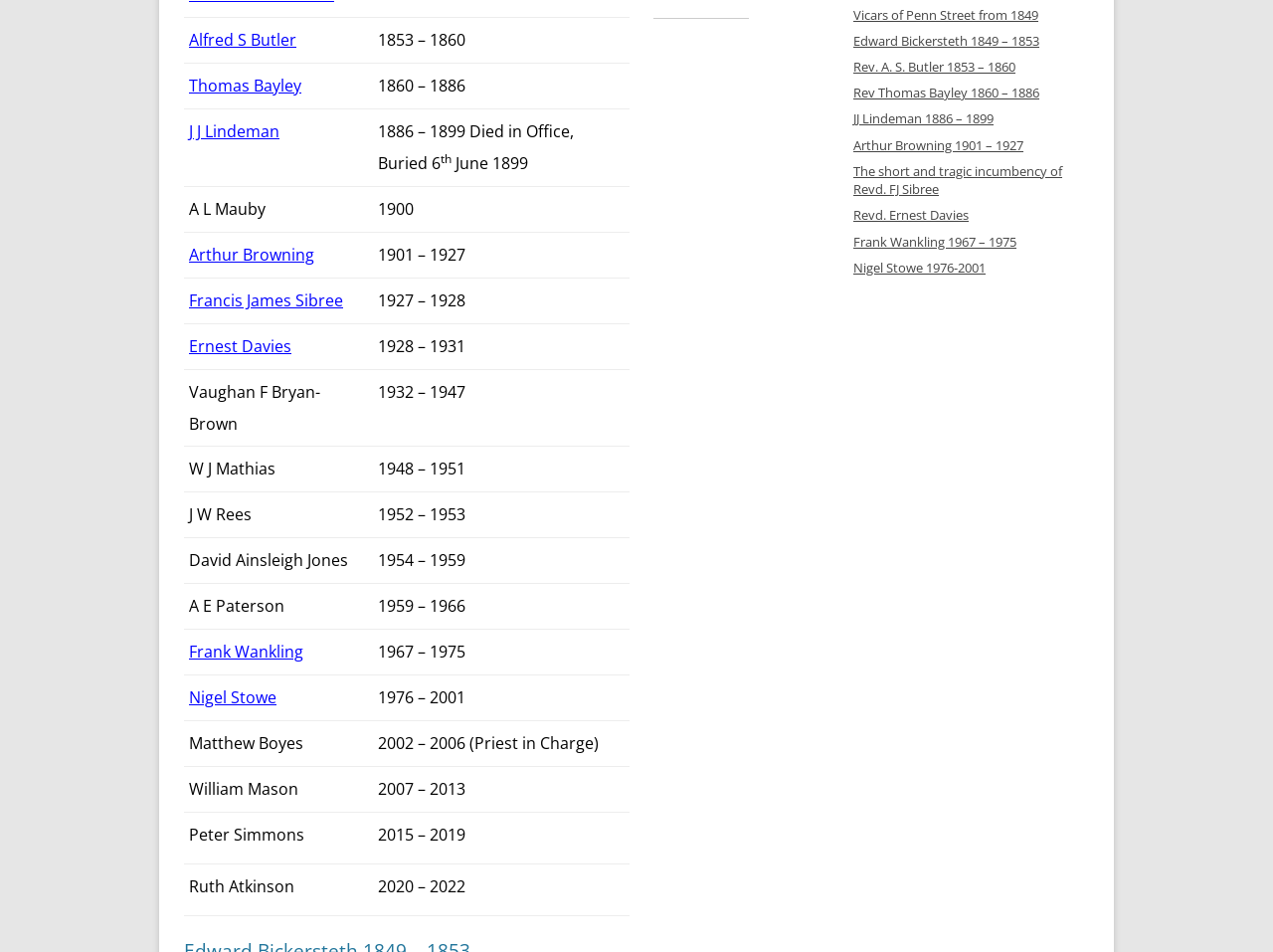Identify the bounding box for the UI element specified in this description: "JJ Lindeman 1886 – 1899". The coordinates must be four float numbers between 0 and 1, formatted as [left, top, right, bottom].

[0.67, 0.116, 0.78, 0.134]